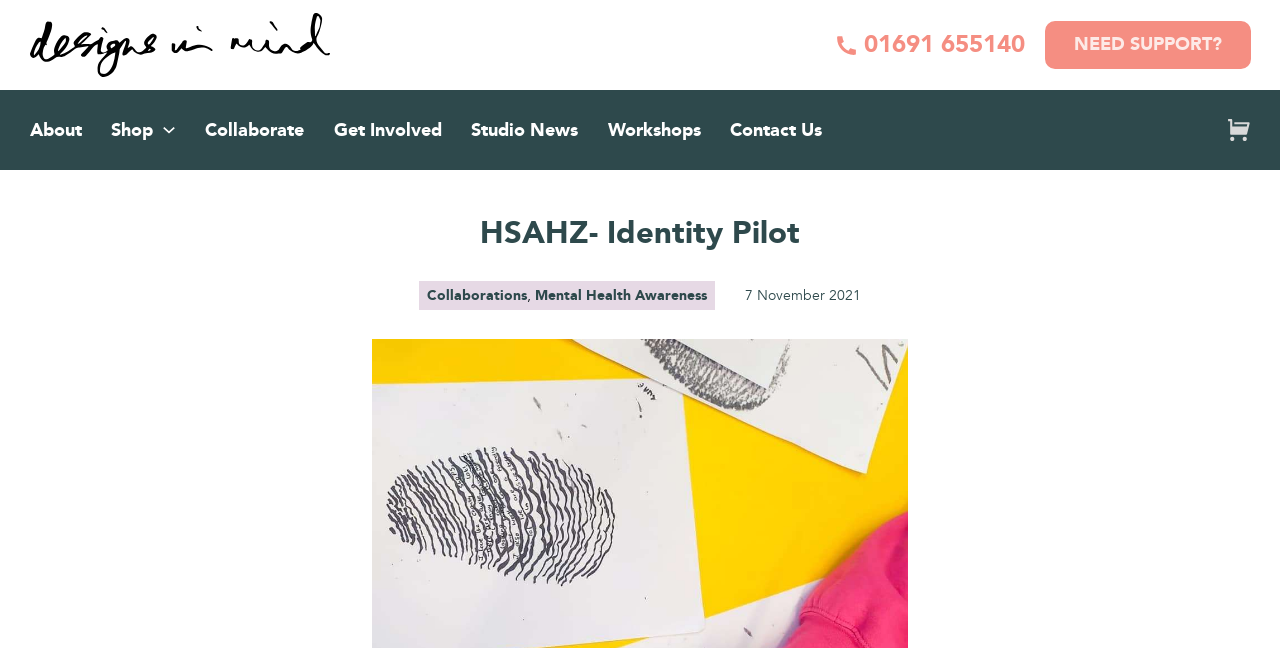Given the webpage screenshot and the description, determine the bounding box coordinates (top-left x, top-left y, bottom-right x, bottom-right y) that define the location of the UI element matching this description: Mental Health Awareness

[0.418, 0.443, 0.553, 0.469]